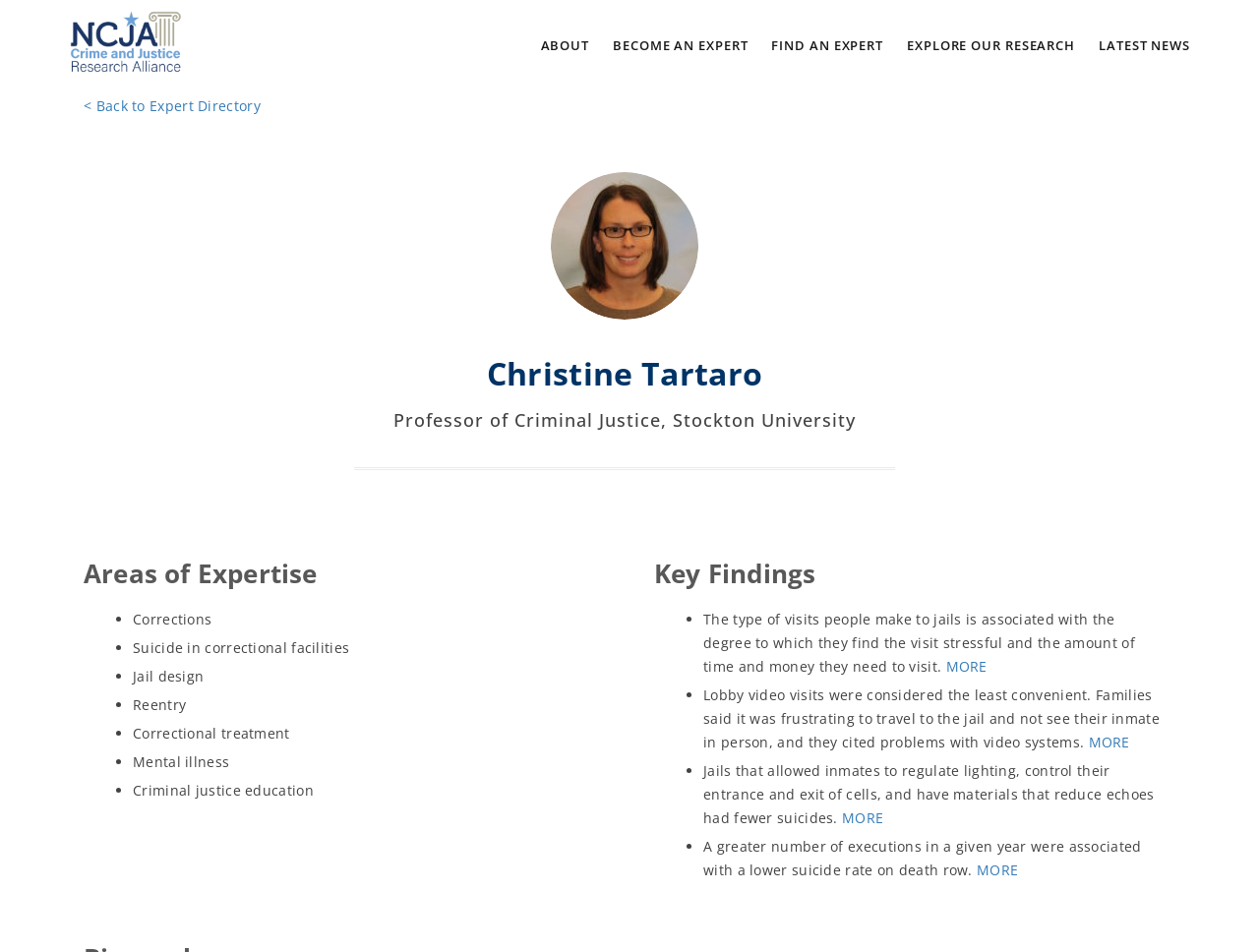Determine the bounding box coordinates of the section I need to click to execute the following instruction: "Learn more about cannabis news". Provide the coordinates as four float numbers between 0 and 1, i.e., [left, top, right, bottom].

None